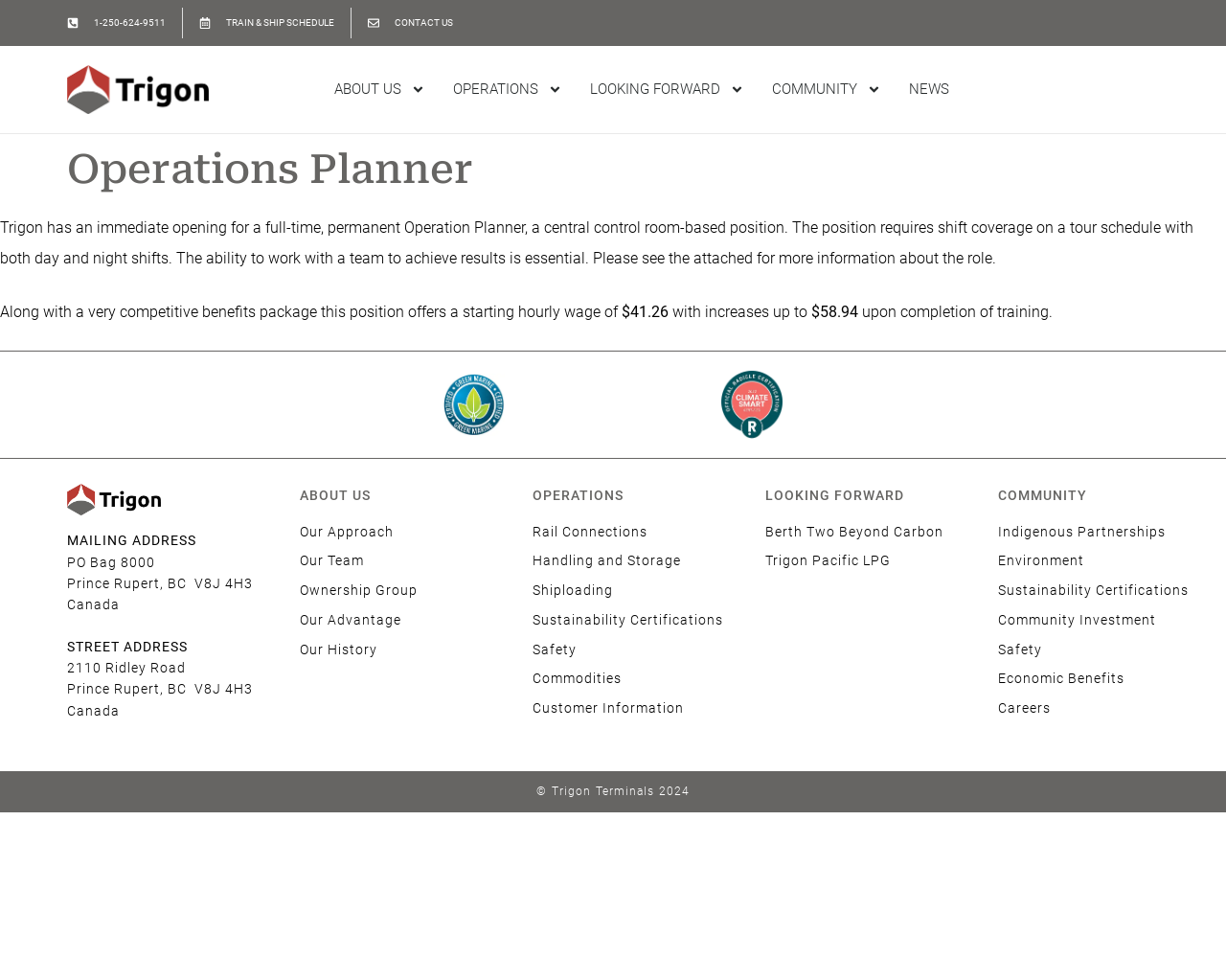Determine the bounding box coordinates for the HTML element mentioned in the following description: "Apartments for Rent in Cairo". The coordinates should be a list of four floats ranging from 0 to 1, represented as [left, top, right, bottom].

None